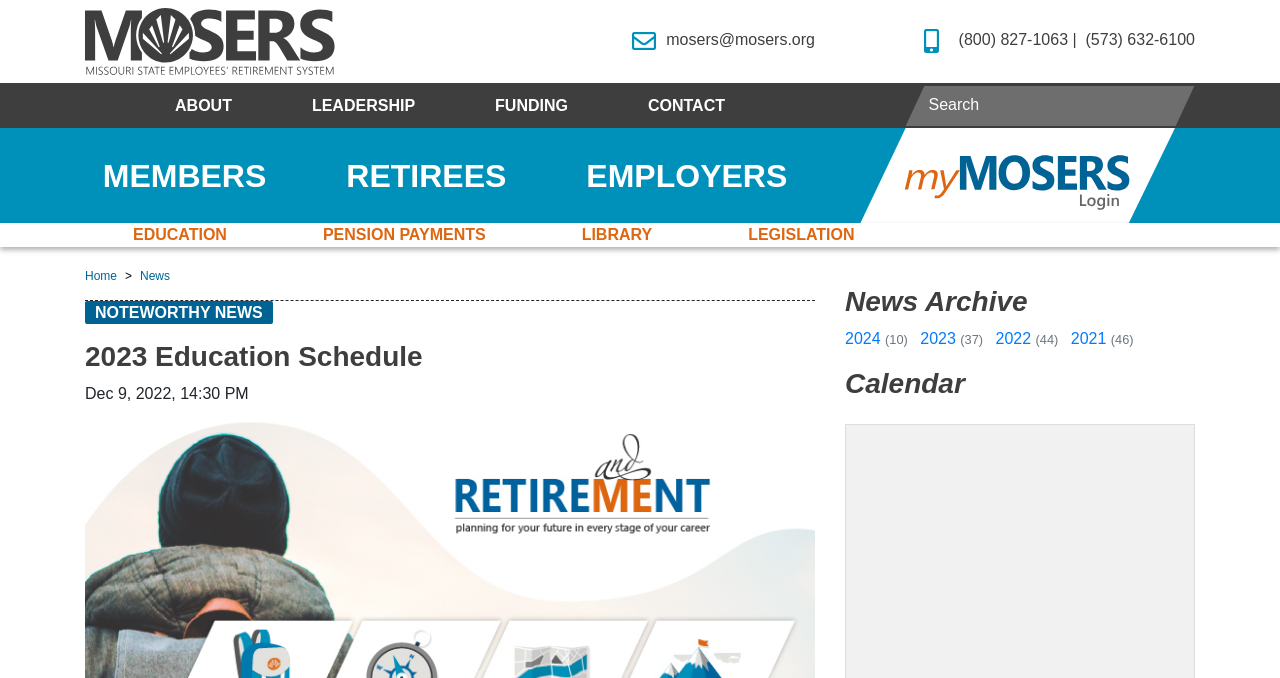What is the login button for on the webpage?
Answer the question with just one word or phrase using the image.

myMOSERS